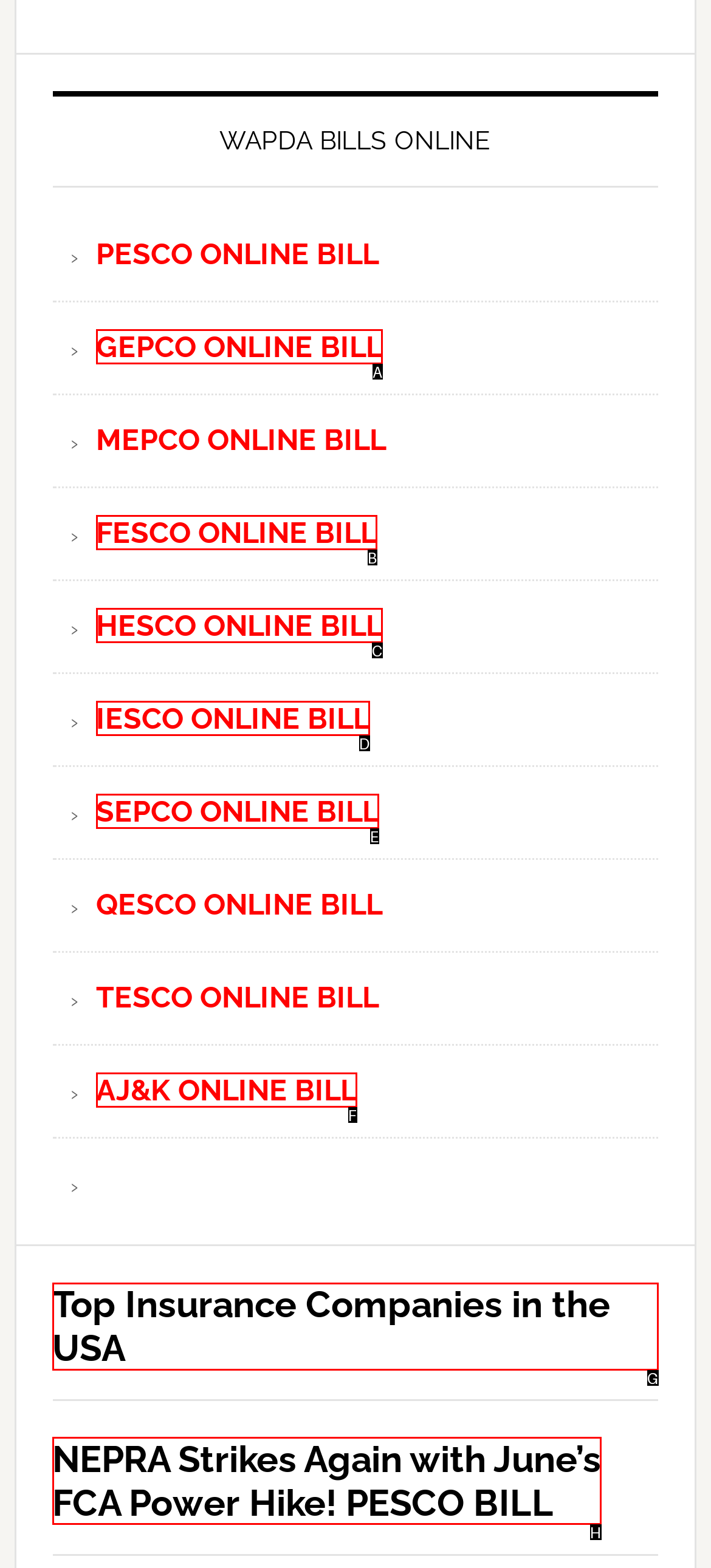Select the letter associated with the UI element you need to click to perform the following action: view Top Insurance Companies in the USA
Reply with the correct letter from the options provided.

G